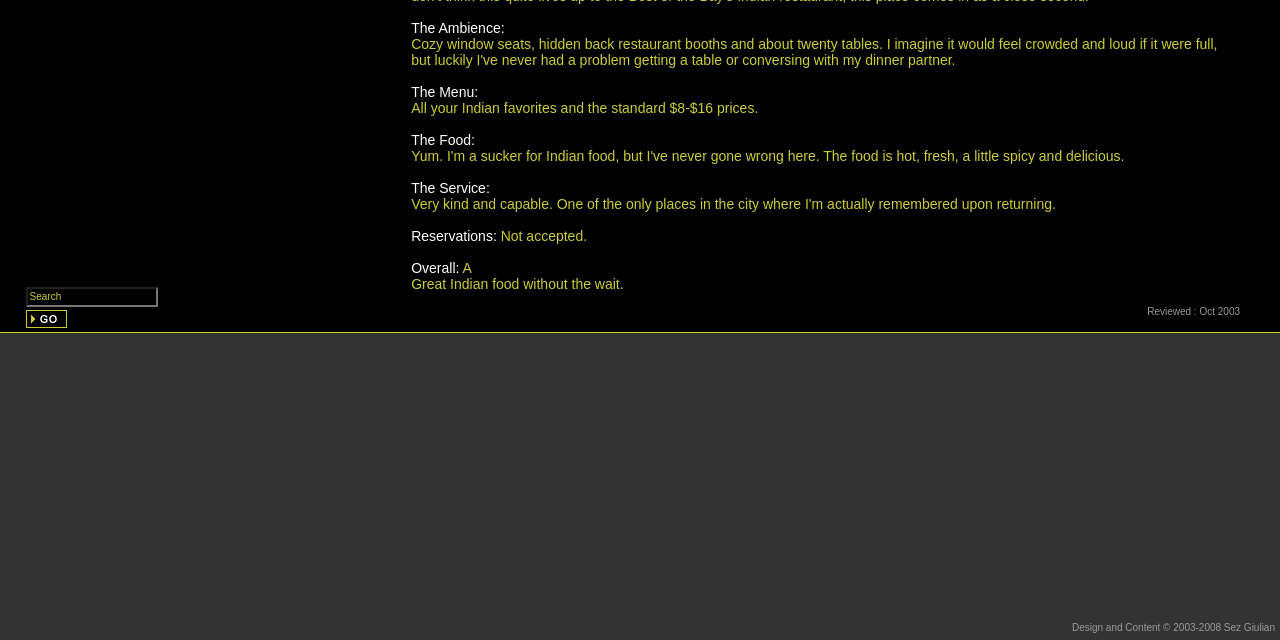Determine the bounding box coordinates in the format (top-left x, top-left y, bottom-right x, bottom-right y). Ensure all values are floating point numbers between 0 and 1. Identify the bounding box of the UI element described by: alt="Search Eat Drink SF" name="sa"

[0.02, 0.484, 0.052, 0.512]